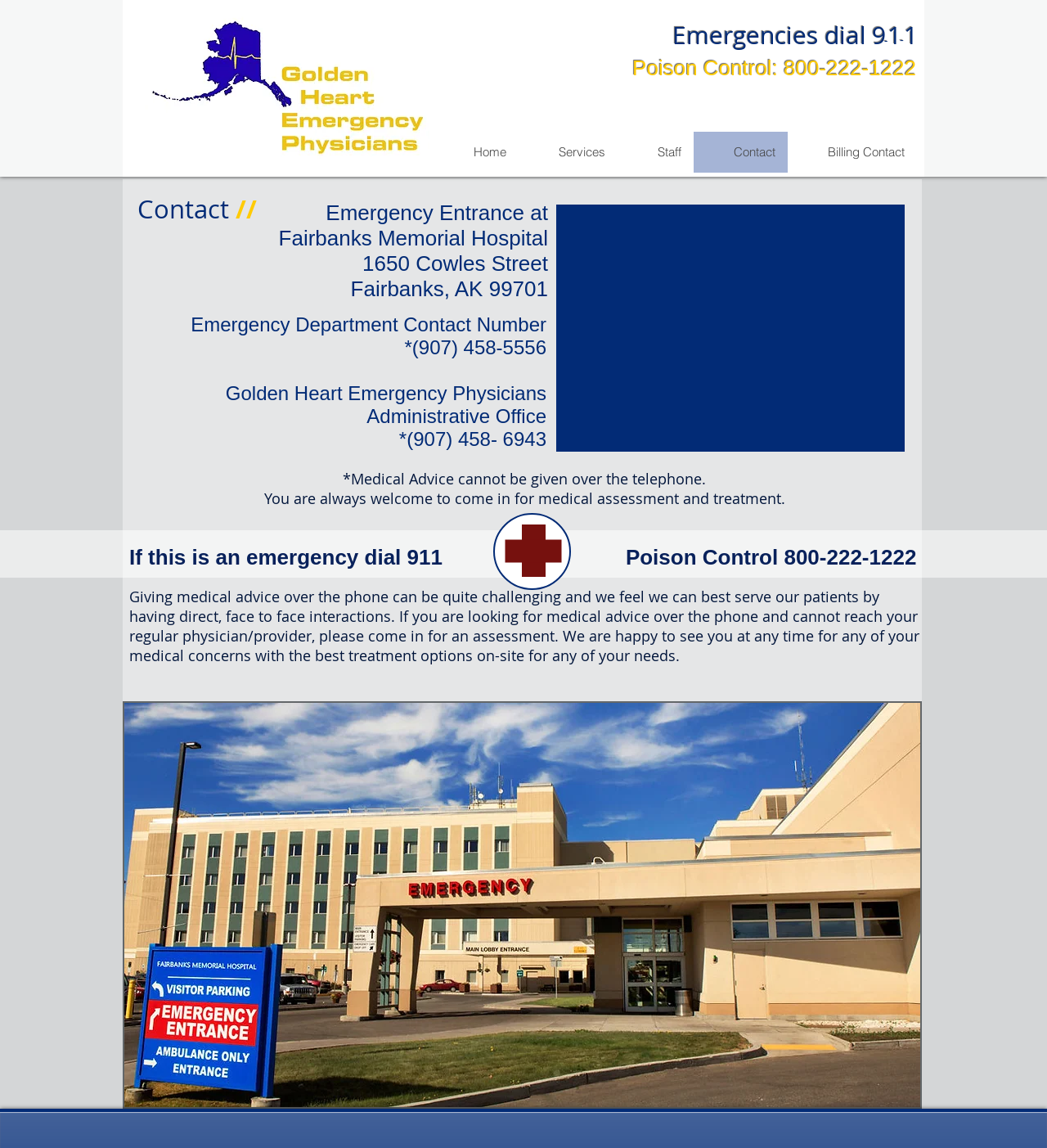What is the recommended action for emergency situations? Refer to the image and provide a one-word or short phrase answer.

Dial 911